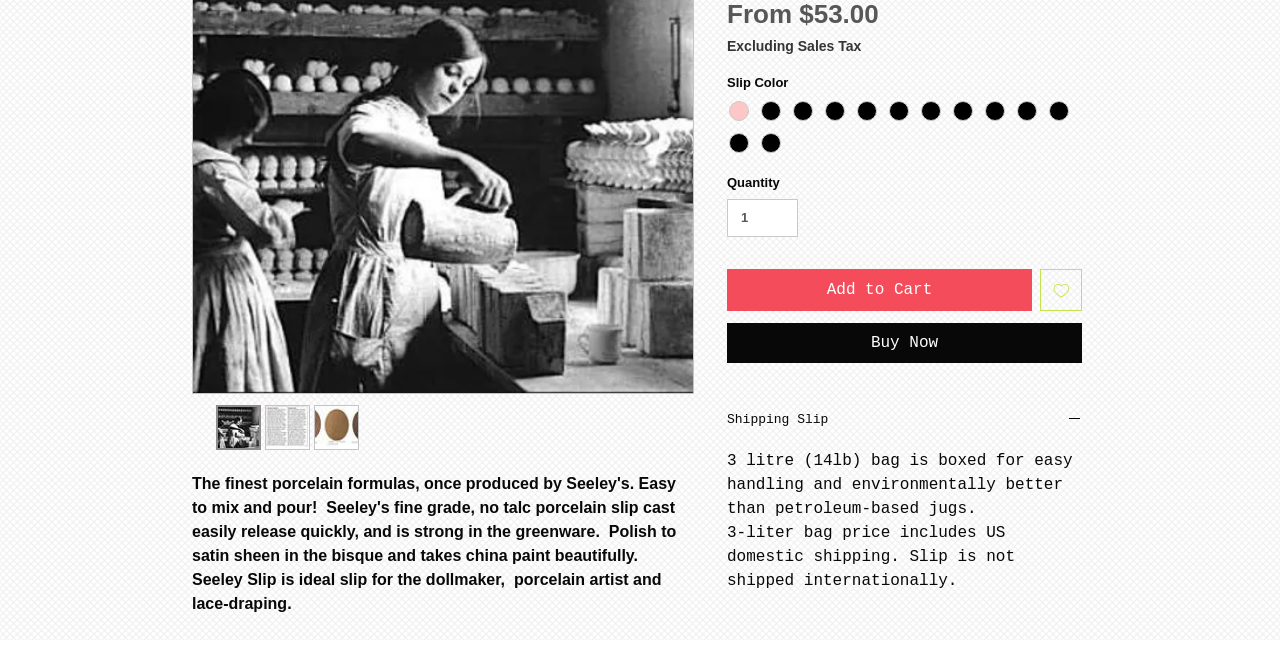Given the following UI element description: "Services", find the bounding box coordinates in the webpage screenshot.

None